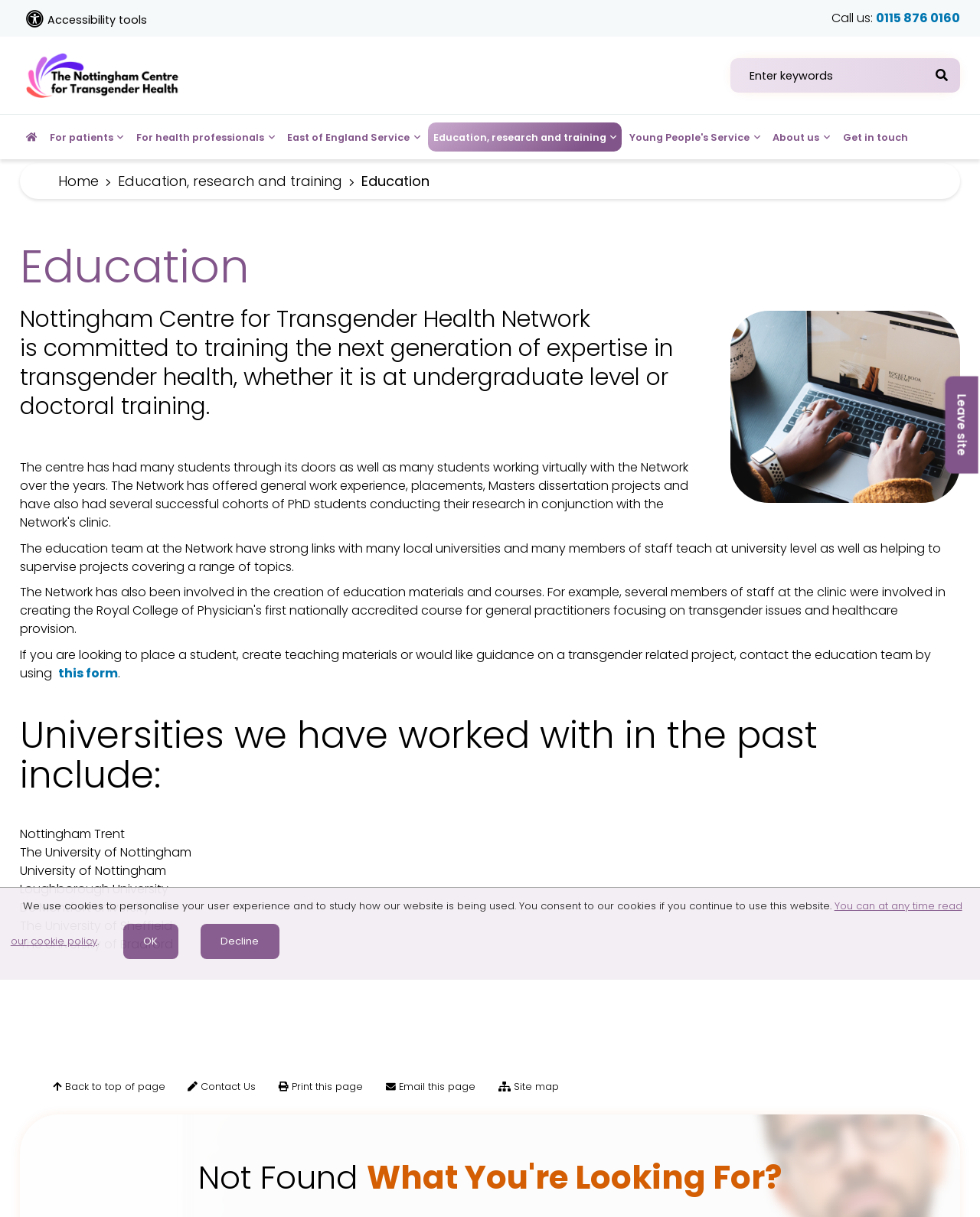Identify the bounding box coordinates necessary to click and complete the given instruction: "Click the company logo".

[0.026, 0.043, 0.198, 0.08]